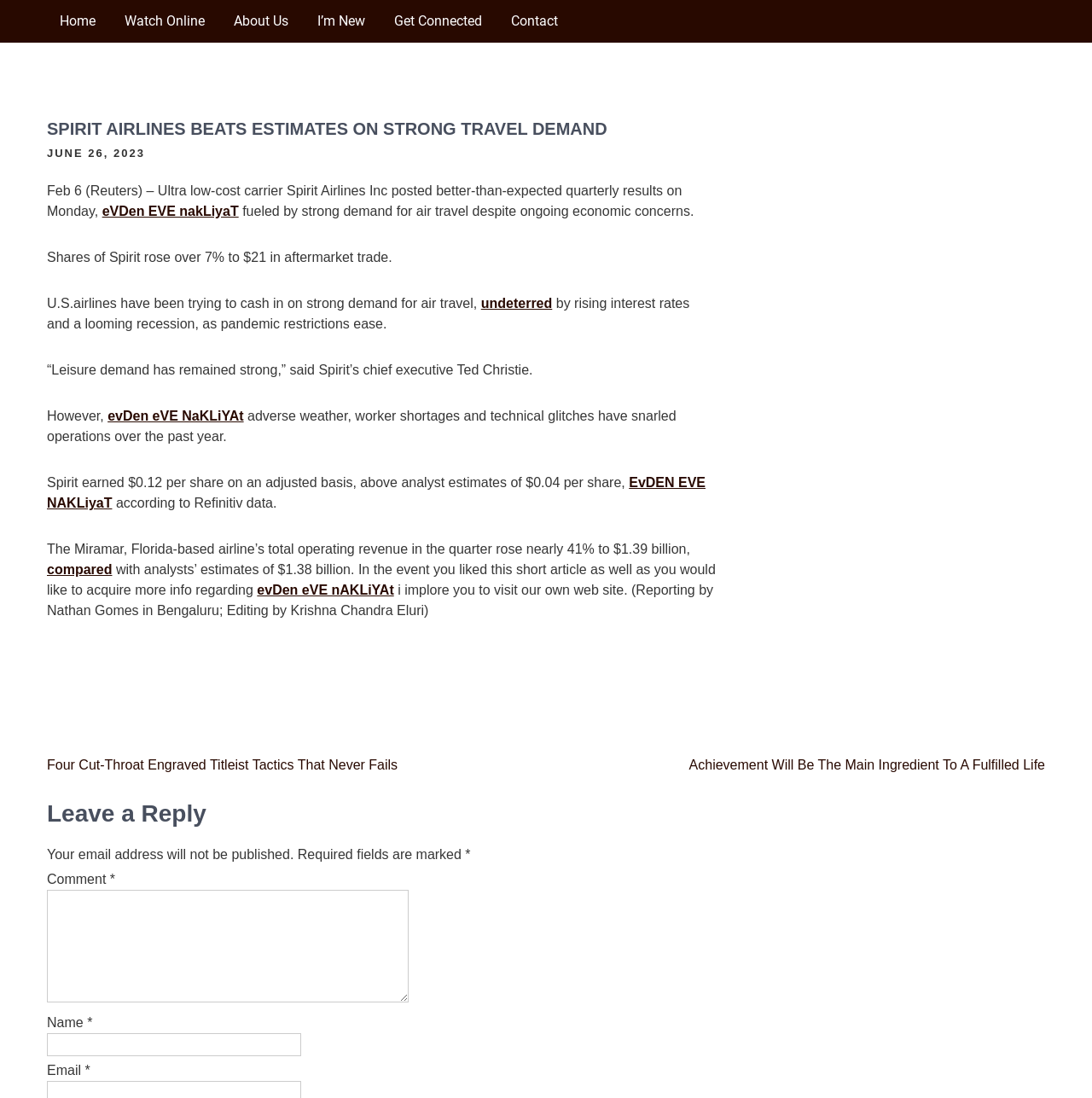Locate the bounding box coordinates of the area to click to fulfill this instruction: "Click on the link to watch online". The bounding box should be presented as four float numbers between 0 and 1, in the order [left, top, right, bottom].

[0.102, 0.0, 0.199, 0.039]